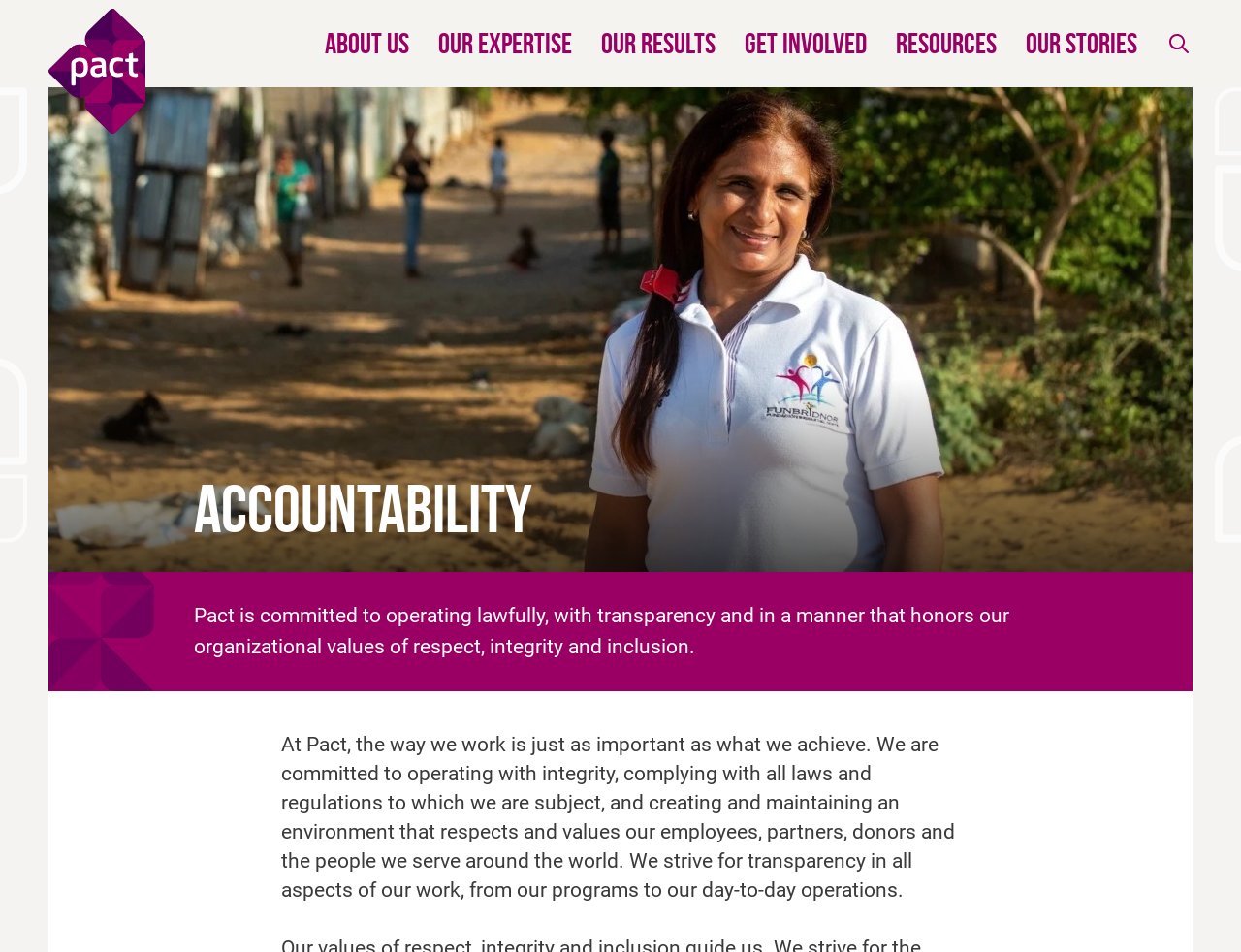Find the bounding box coordinates of the clickable area required to complete the following action: "Click on 'MISSION & VISION'".

[0.261, 0.117, 0.413, 0.144]